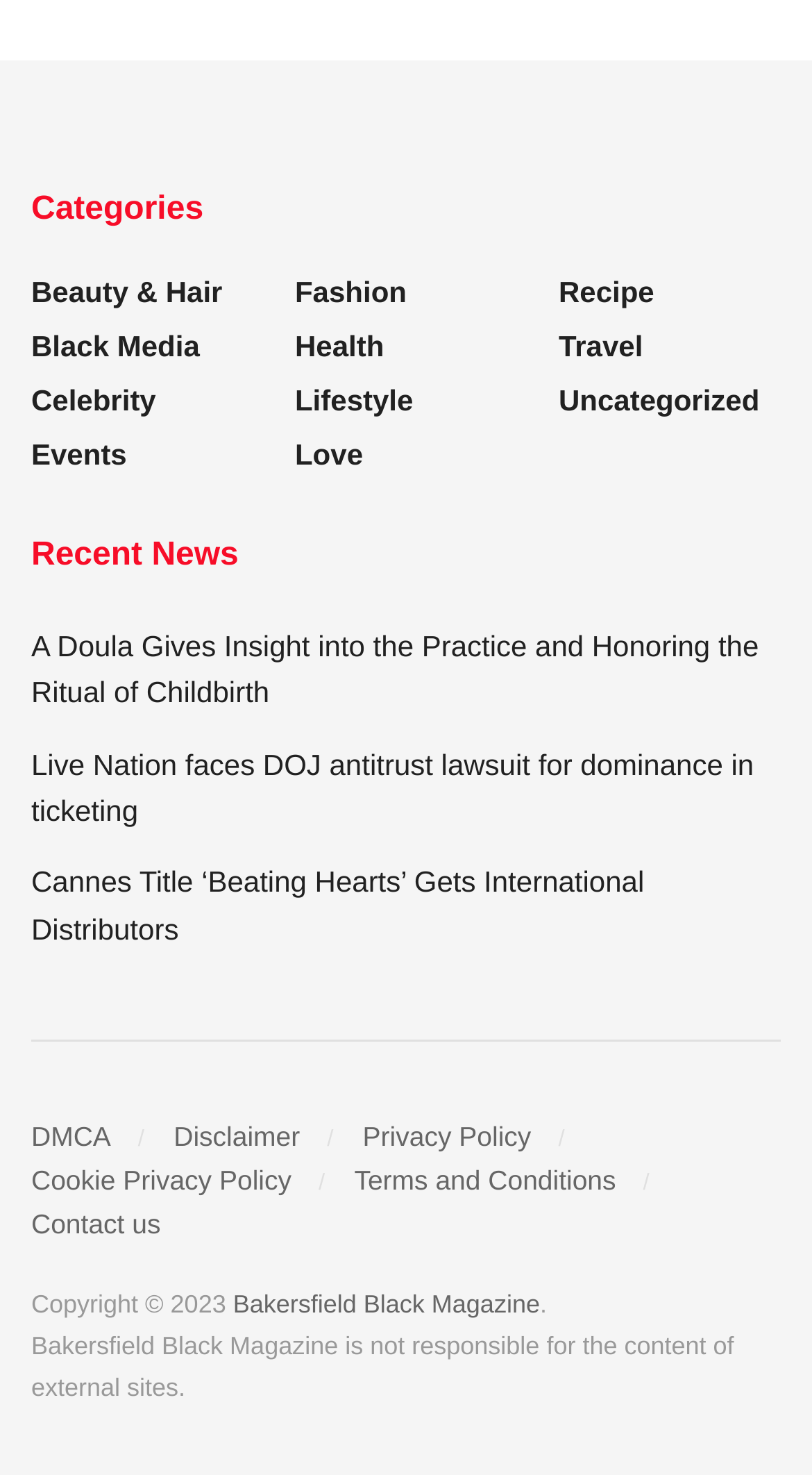Given the description Cookie Privacy Policy, predict the bounding box coordinates of the UI element. Ensure the coordinates are in the format (top-left x, top-left y, bottom-right x, bottom-right y) and all values are between 0 and 1.

[0.038, 0.783, 0.359, 0.805]